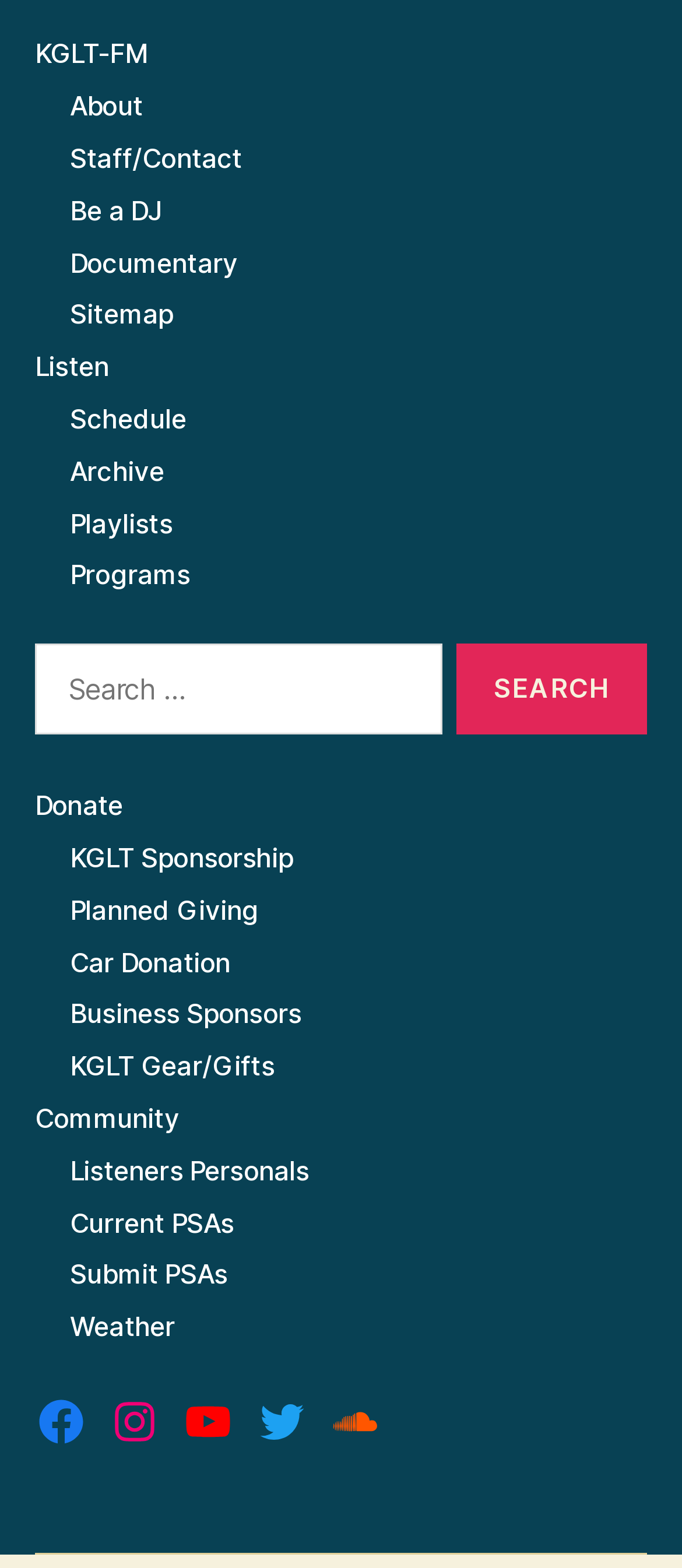Indicate the bounding box coordinates of the clickable region to achieve the following instruction: "Donate to KGLT."

[0.051, 0.503, 0.18, 0.524]